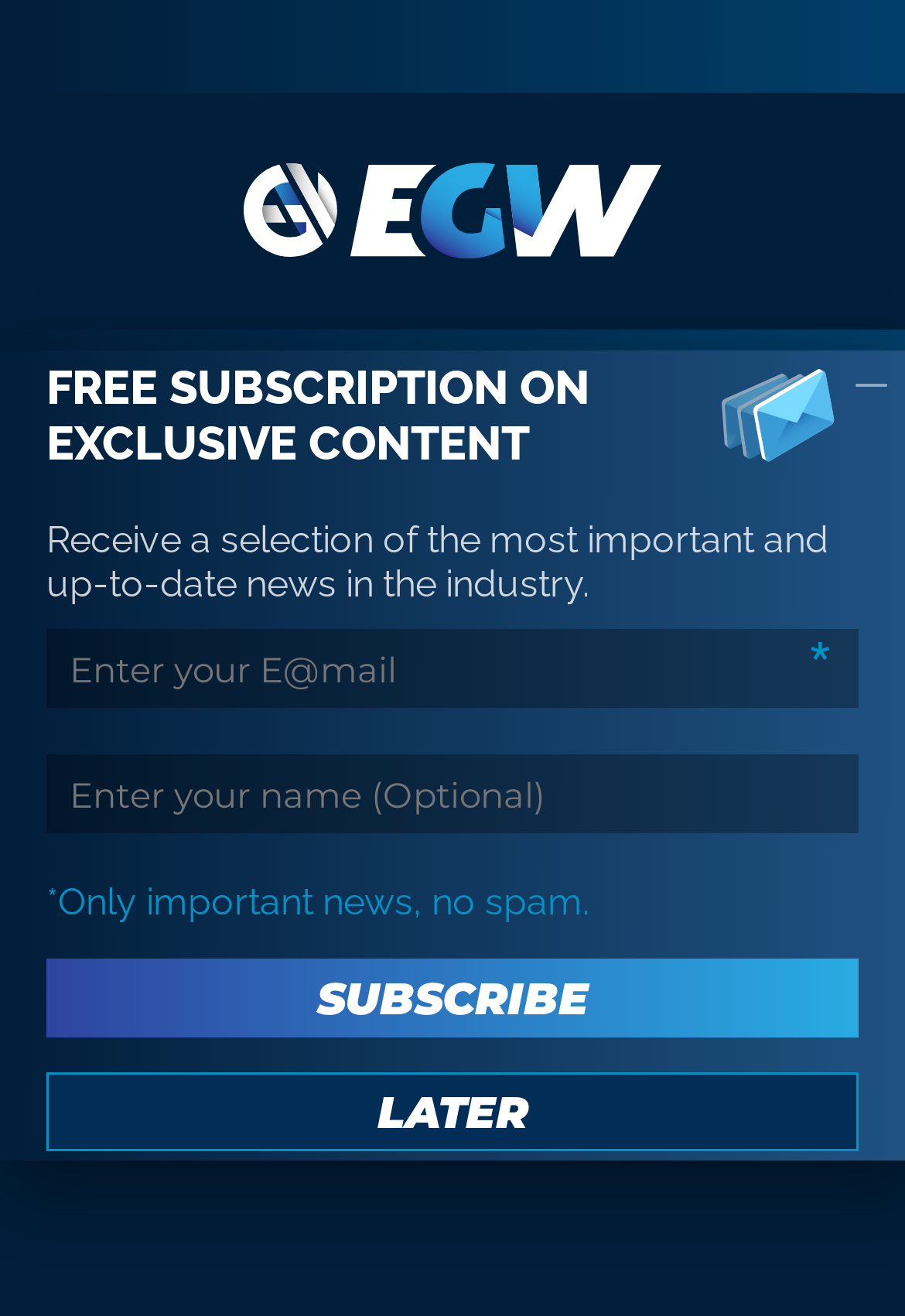Bounding box coordinates are specified in the format (top-left x, top-left y, bottom-right x, bottom-right y). All values are floating point numbers bounded between 0 and 1. Please provide the bounding box coordinate of the region this sentence describes: About Us

[0.5, 0.335, 0.949, 0.37]